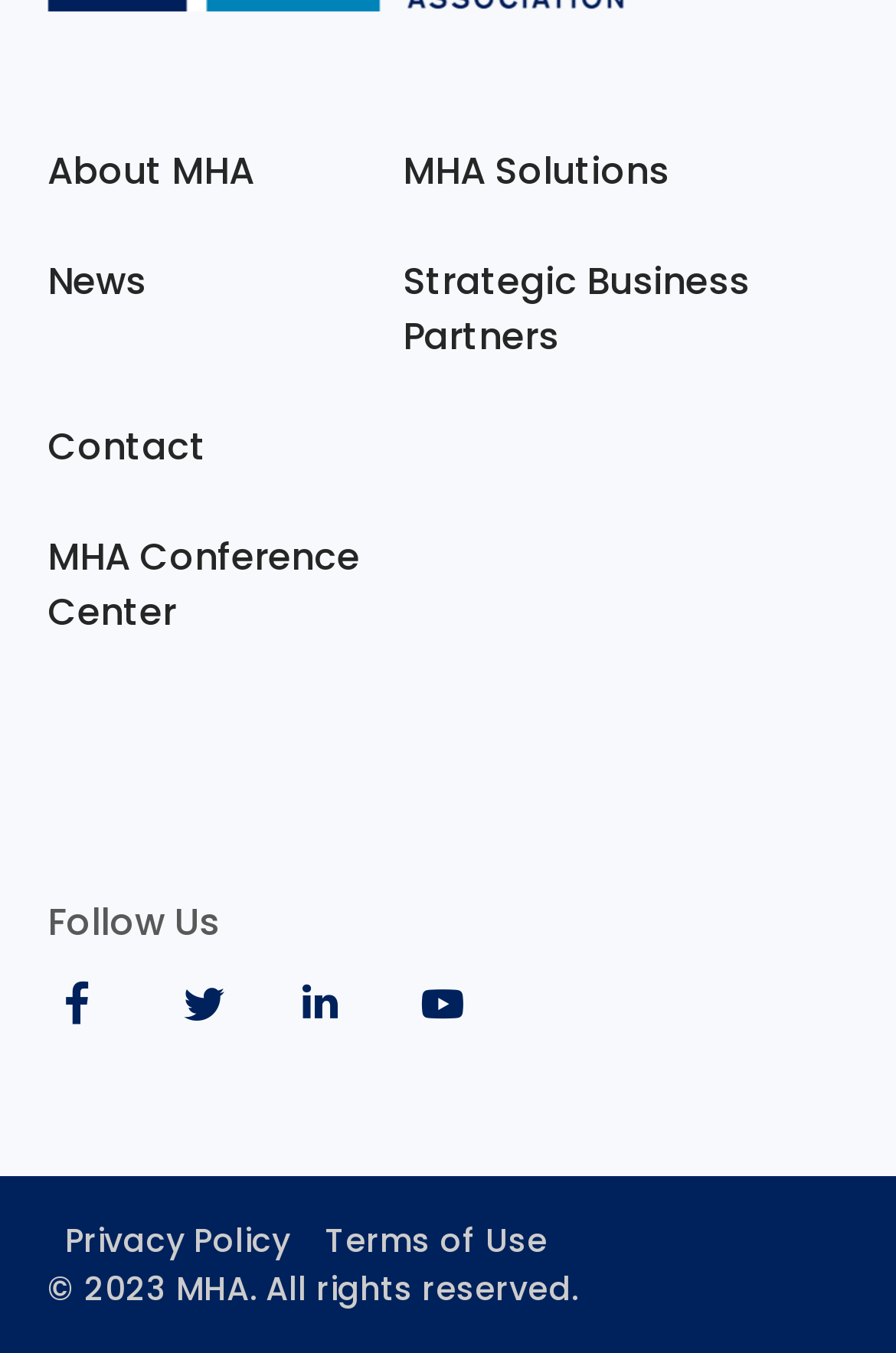Please locate the clickable area by providing the bounding box coordinates to follow this instruction: "Search with the search button".

None